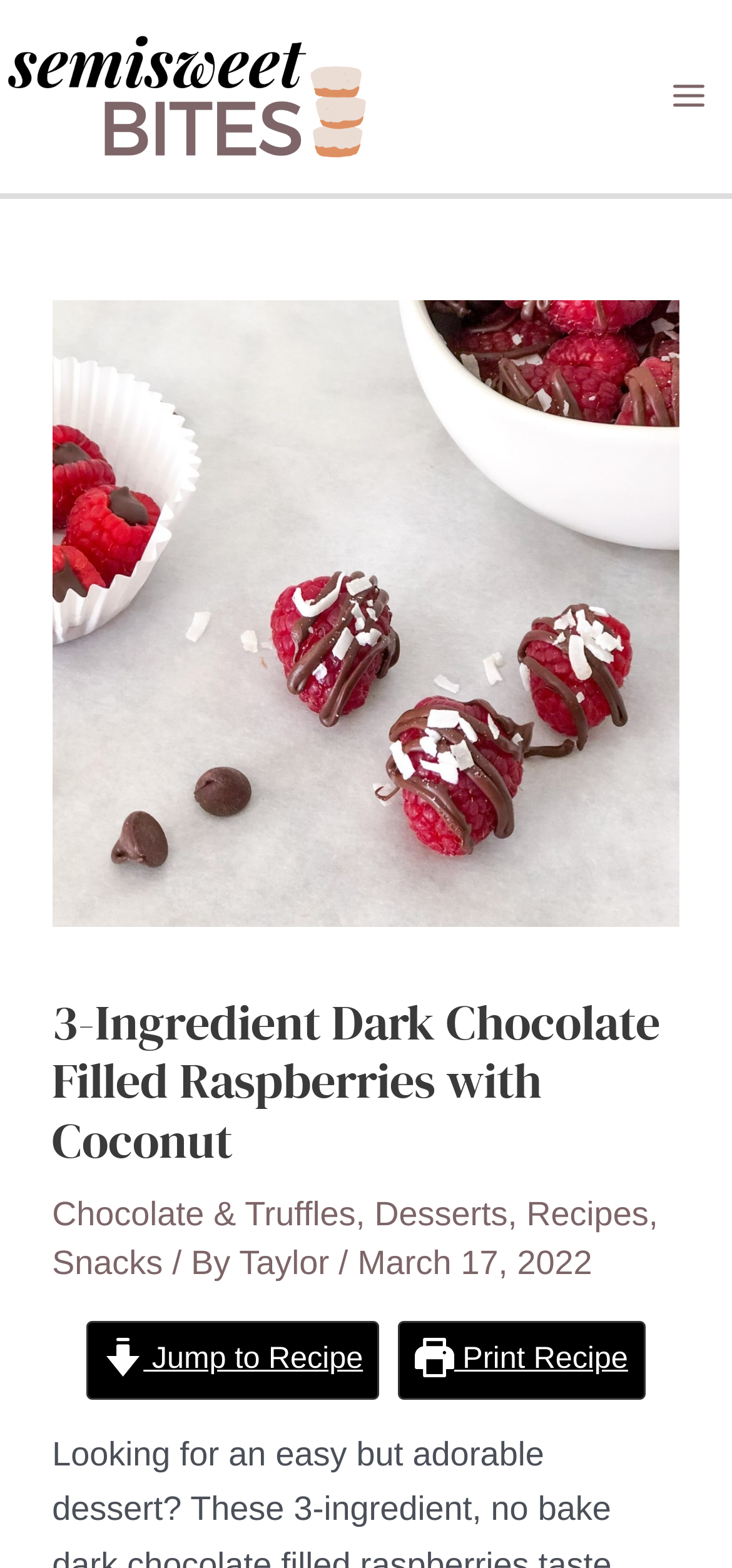What is the name of the author? Observe the screenshot and provide a one-word or short phrase answer.

Taylor